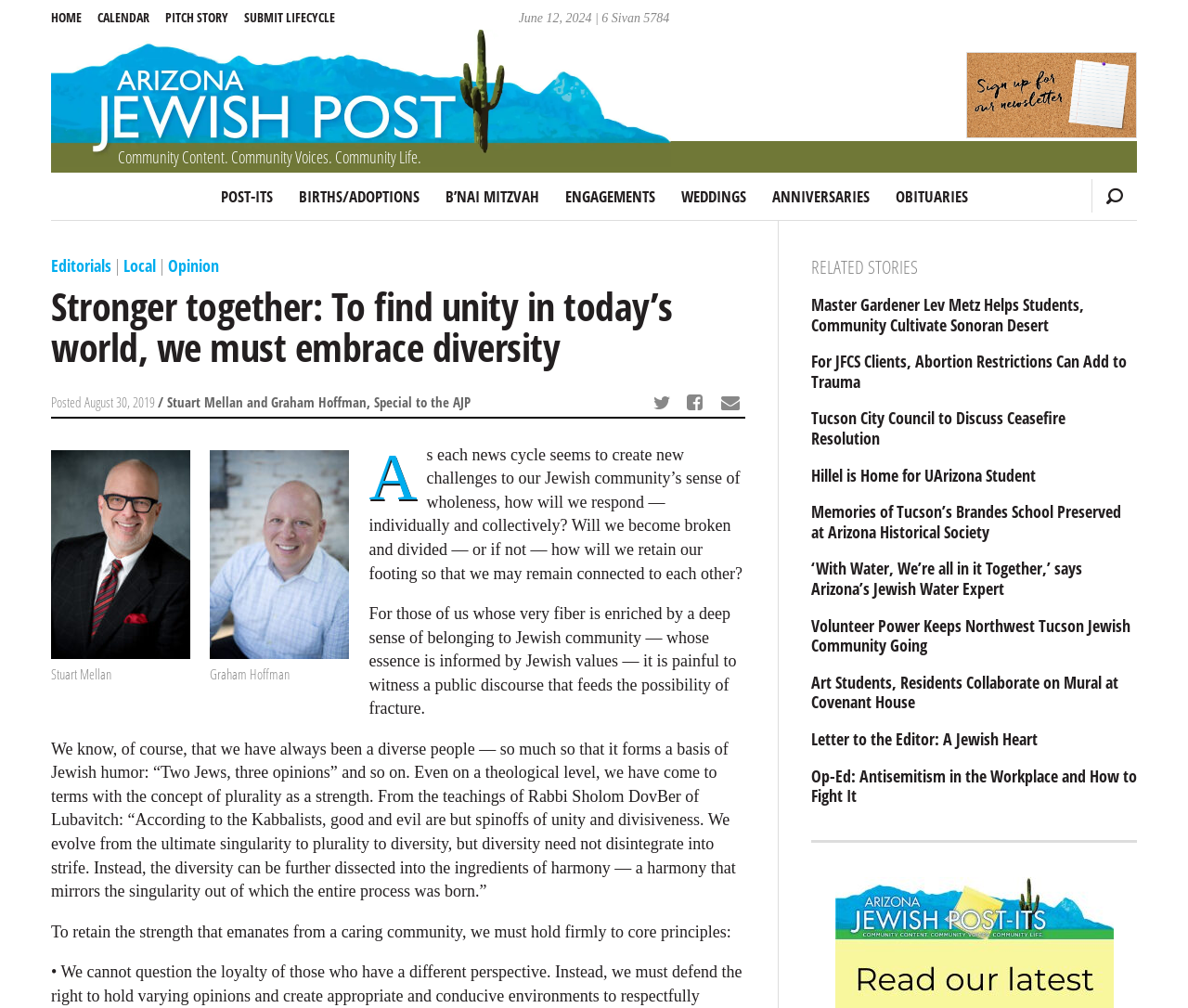Highlight the bounding box coordinates of the element that should be clicked to carry out the following instruction: "Share the article via Twitter". The coordinates must be given as four float numbers ranging from 0 to 1, i.e., [left, top, right, bottom].

[0.545, 0.385, 0.573, 0.416]